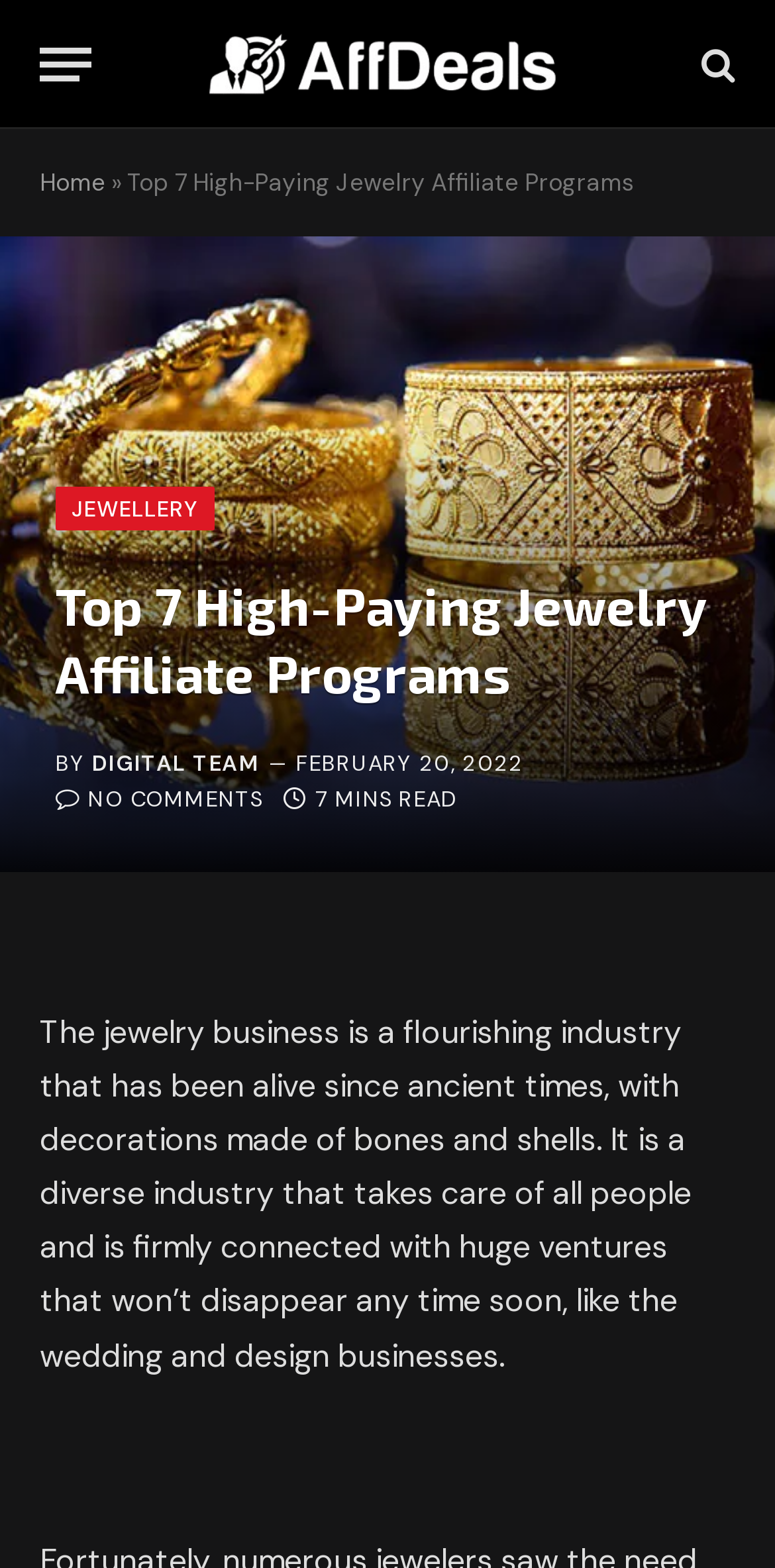When was the article published?
Offer a detailed and full explanation in response to the question.

The publication date of the article can be found in the time element with the text 'FEBRUARY 20, 2022' below the author information.